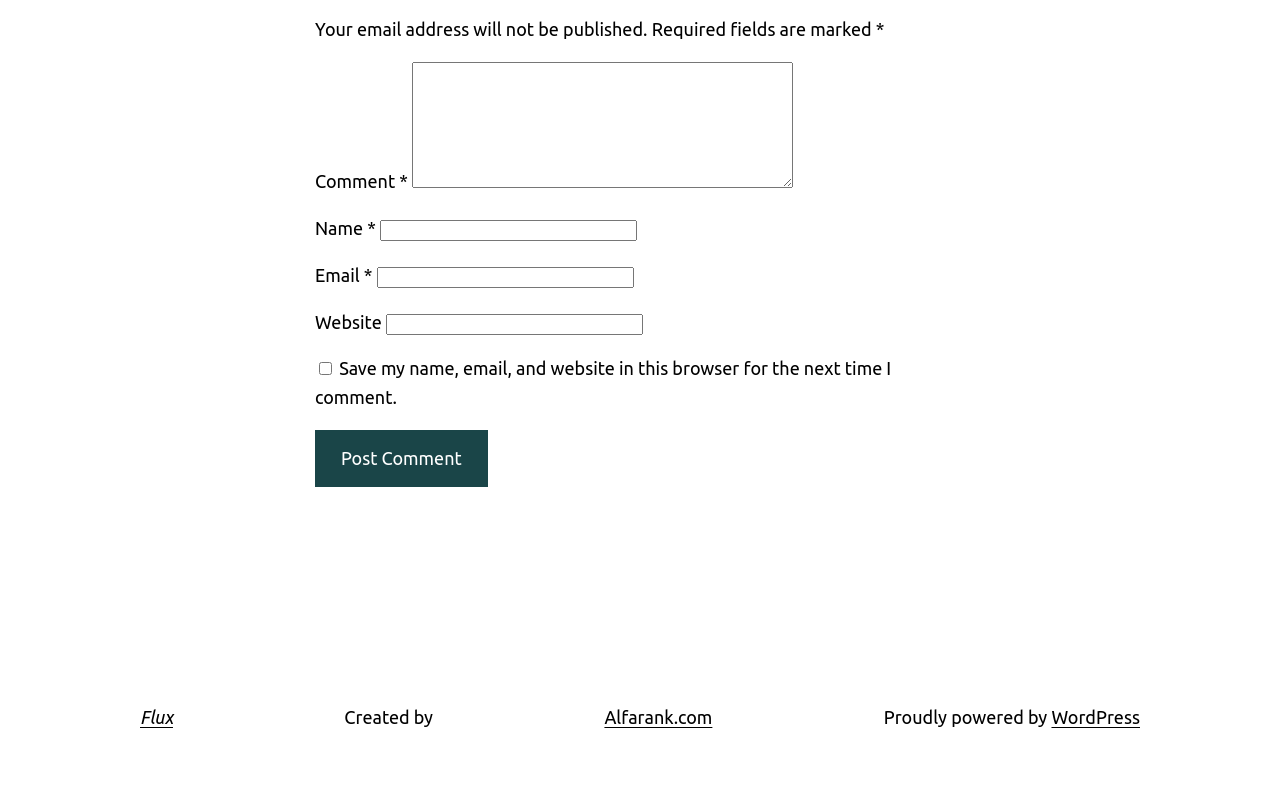What is the website powered by?
Examine the webpage screenshot and provide an in-depth answer to the question.

The website's footer contains a link to 'WordPress', which is indicated by the 'link' element with the text 'WordPress', suggesting that the website is powered by WordPress.